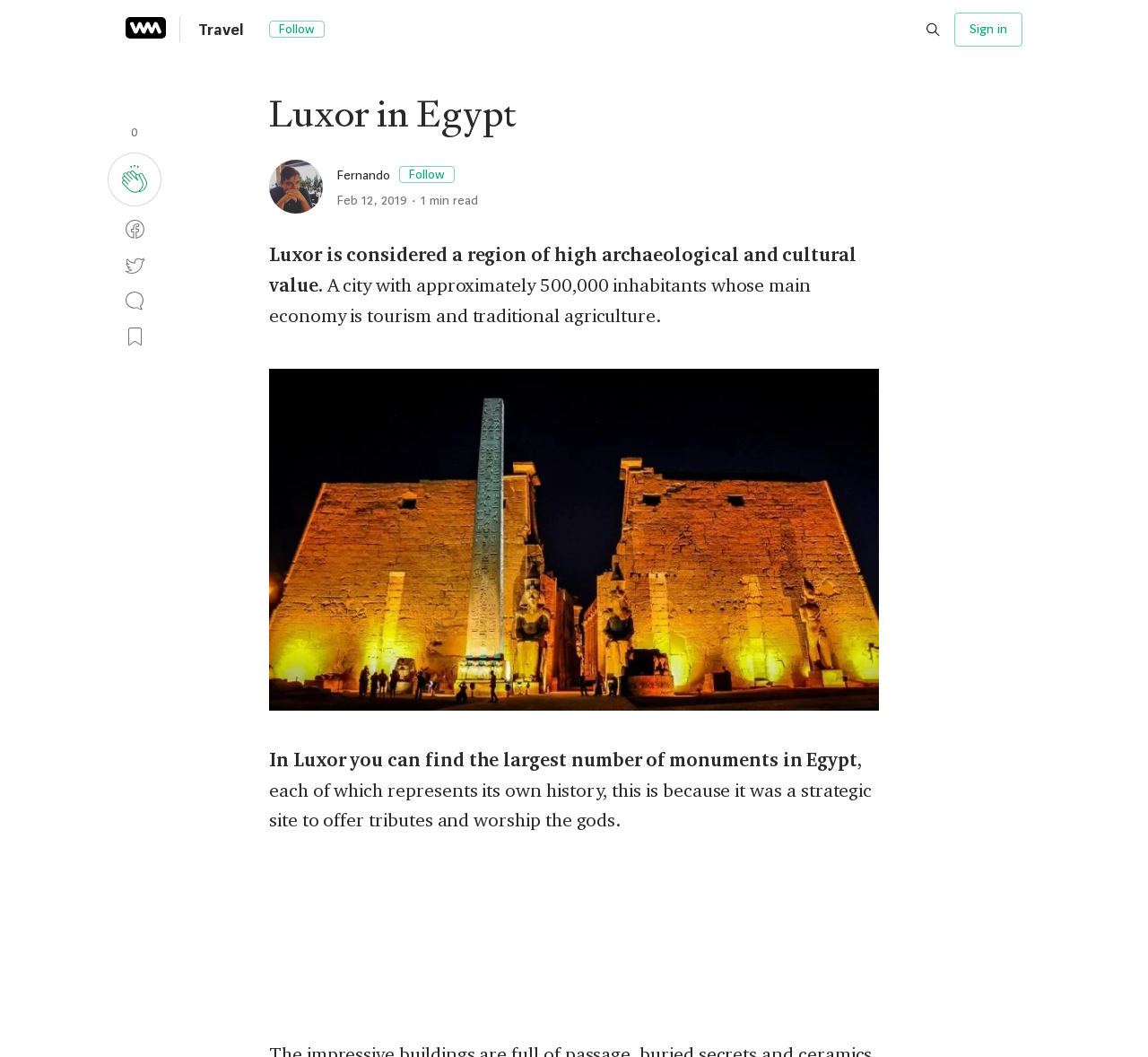Carefully observe the image and respond to the question with a detailed answer:
What can be found in Luxor?

I found this information by reading the static text on the webpage, which states 'In Luxor you can find the largest number of monuments in Egypt...'.